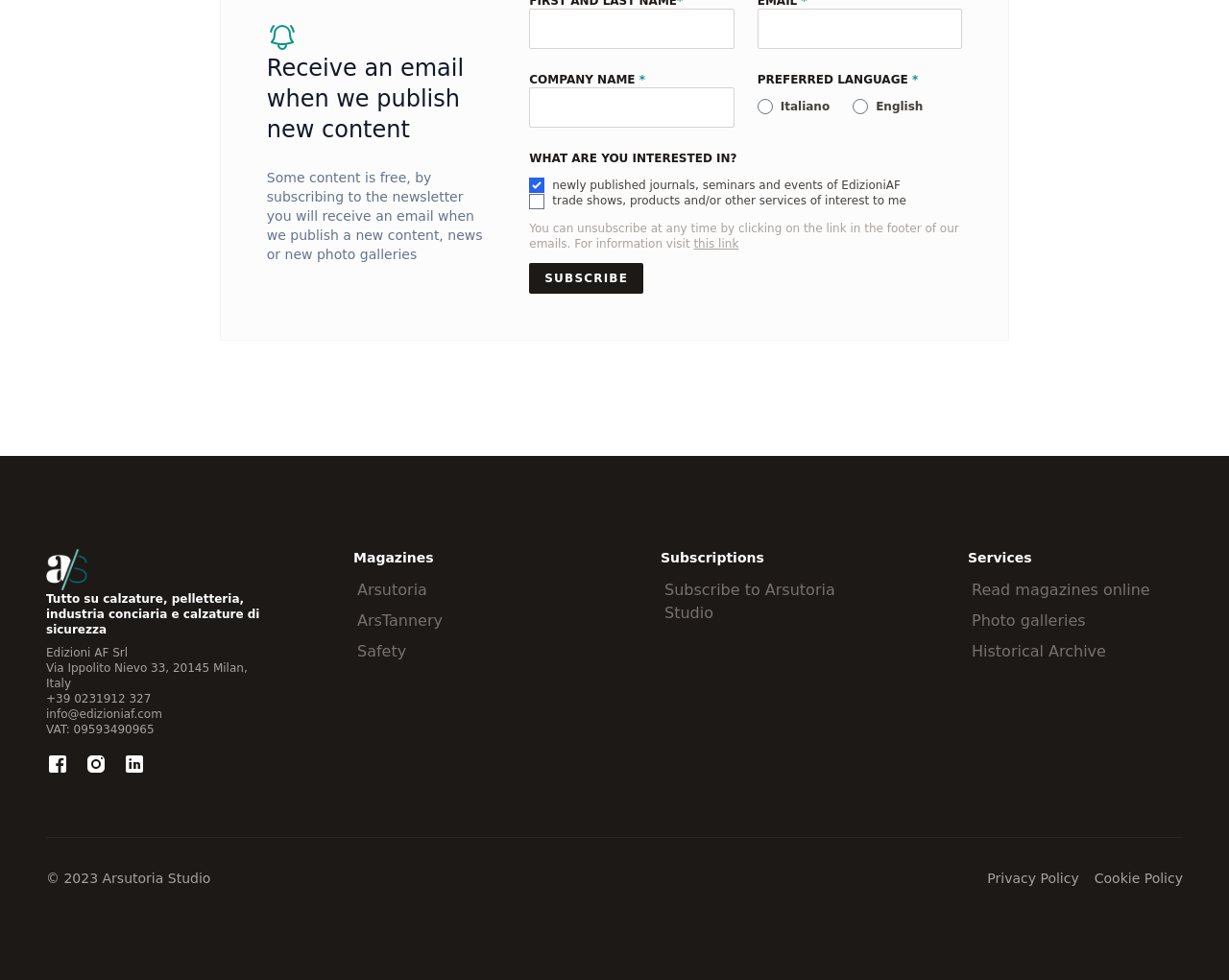How many languages are available for subscription?
Look at the screenshot and give a one-word or phrase answer.

2